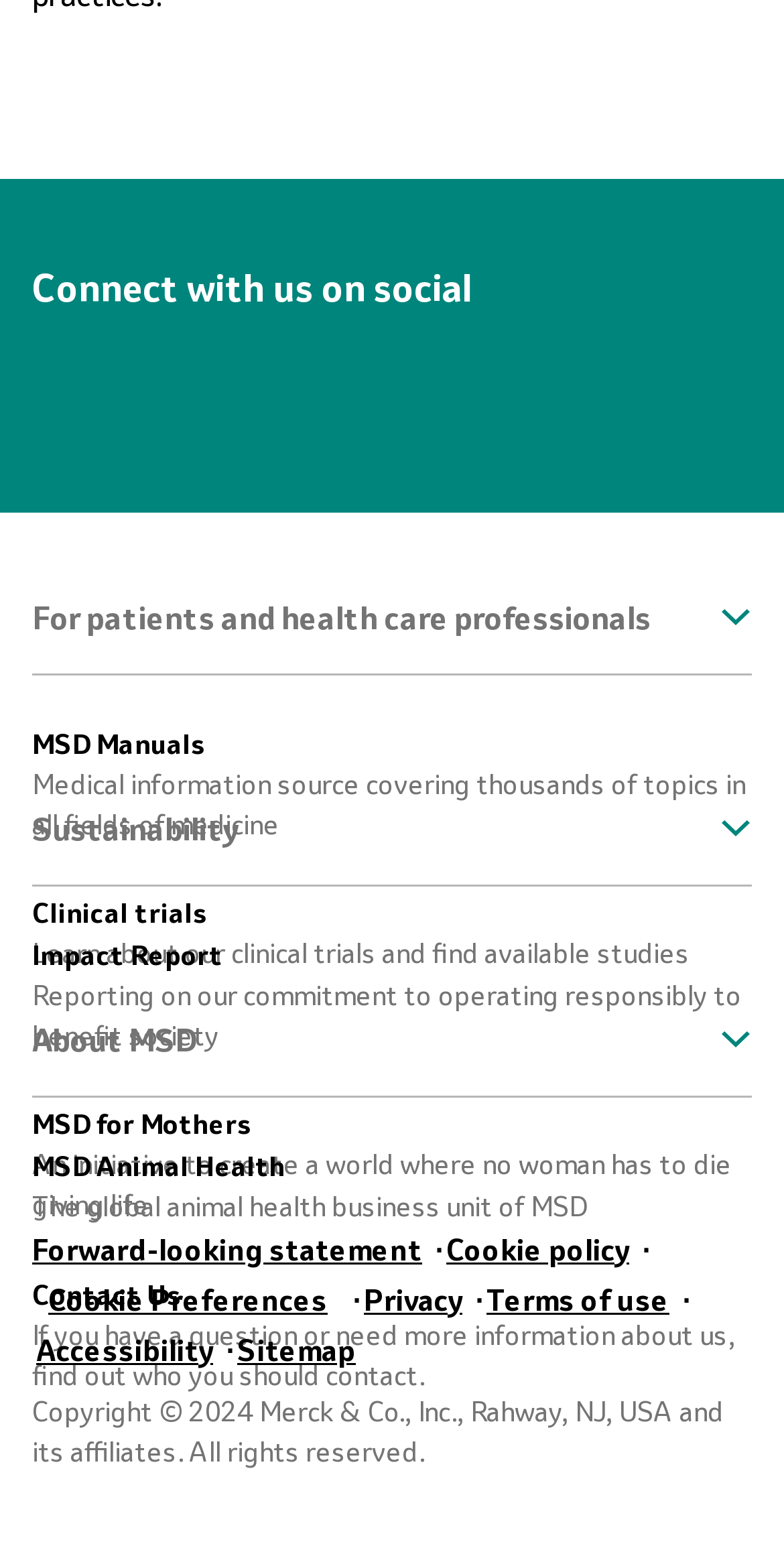Please indicate the bounding box coordinates of the element's region to be clicked to achieve the instruction: "Contact Us". Provide the coordinates as four float numbers between 0 and 1, i.e., [left, top, right, bottom].

[0.041, 0.822, 0.231, 0.846]